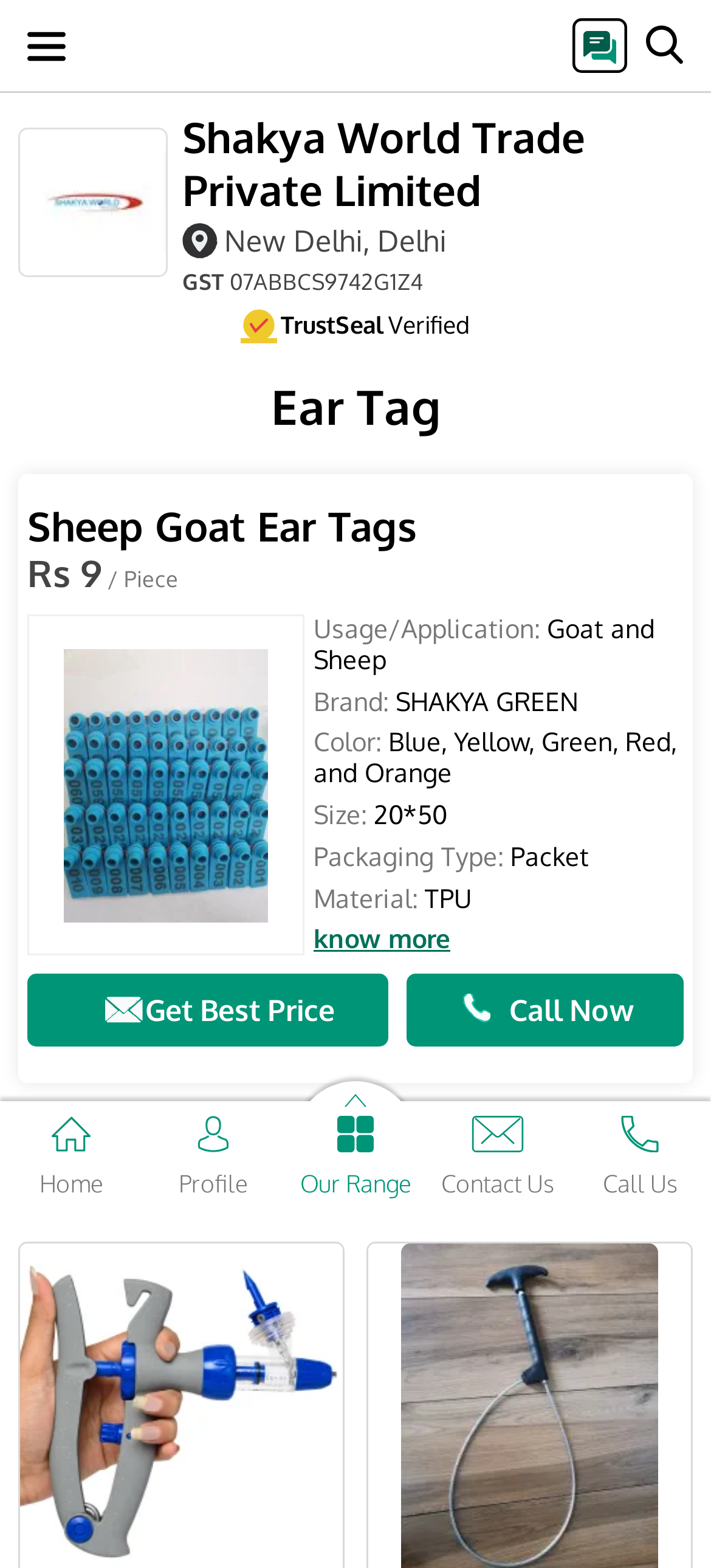From the given element description: "alt="Sheep Goat Ear Tags"", find the bounding box for the UI element. Provide the coordinates as four float numbers between 0 and 1, in the order [left, top, right, bottom].

[0.041, 0.413, 0.426, 0.588]